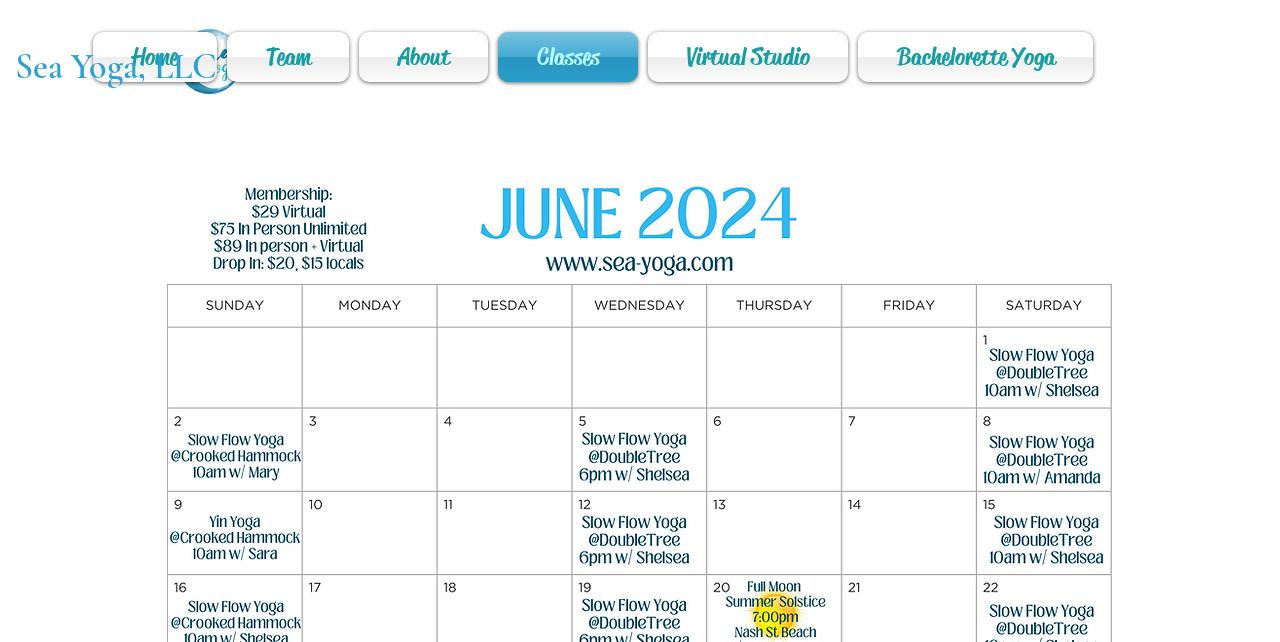Using the information shown in the image, answer the question with as much detail as possible: How many navigation links are available?

I counted the number of link elements under the navigation element 'Site' and found 7 links: 'Home', 'Team', 'About', 'Classes', 'Virtual Studio', 'Bachelorette Yoga'.